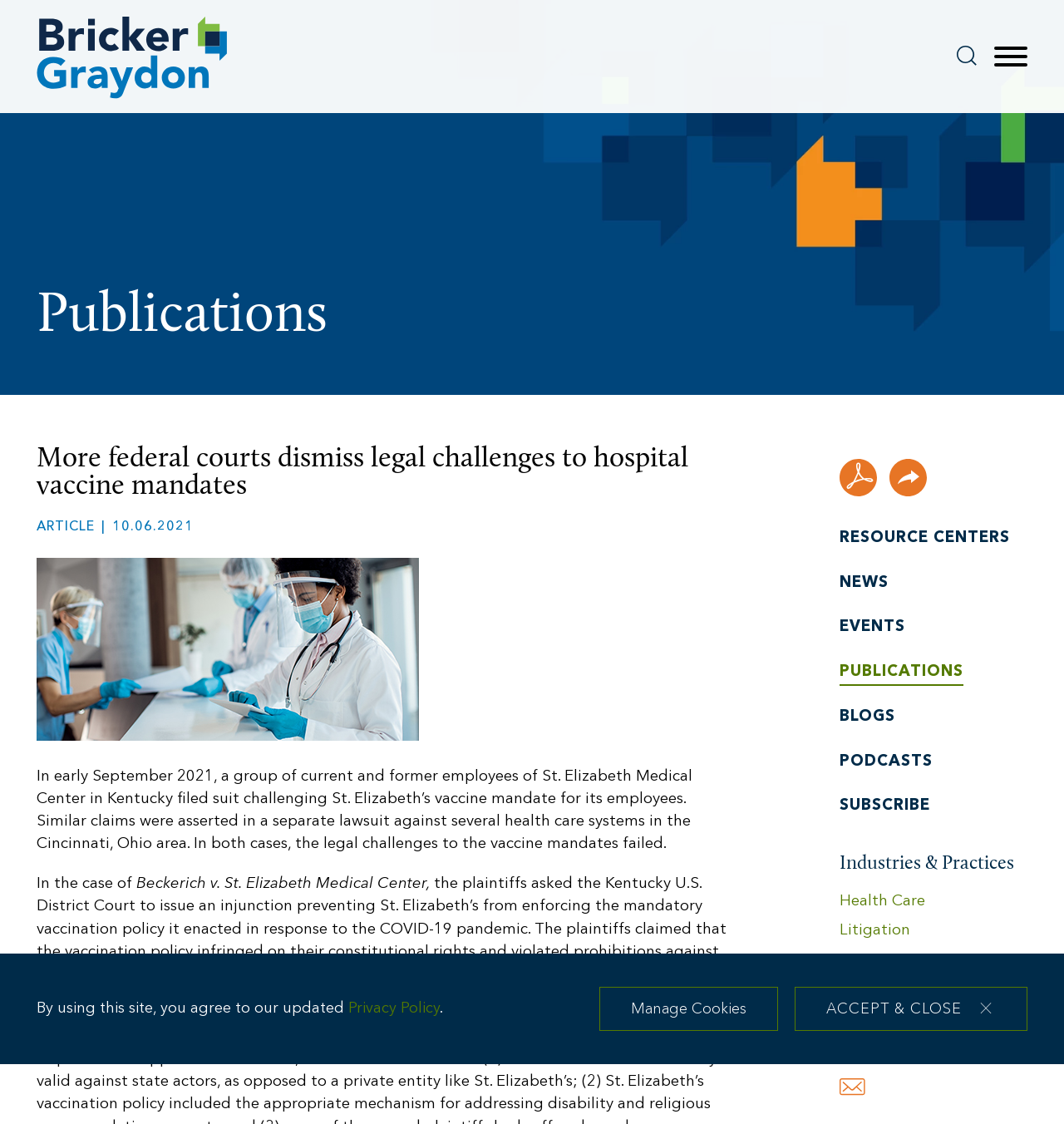Illustrate the webpage with a detailed description.

This webpage appears to be a news article or publication from a law firm or legal organization. At the top of the page, there is a navigation menu with links to "Main Content", "Main Menu", and "Search", as well as a button to toggle the menu. On the top-right corner, there is a search icon and a button to manage cookies.

Below the navigation menu, there is a large image that spans the width of the page, which appears to be a decorative element. Above this image, there is a heading that reads "More federal courts dismiss legal challenges to hospital vaccine mandates".

The main content of the article is divided into sections. The first section has a heading that reads "ARTICLE" and includes a date stamp "10.06.2021". Below this, there is an image of doctors wearing personal protective equipment (PPE). The article text describes a lawsuit filed by current and former employees of St. Elizabeth Medical Center in Kentucky against the hospital's vaccine mandate.

The article continues with more text, describing the legal challenges to the vaccine mandate and the court's decision. There are several paragraphs of text, with headings and subheadings that break up the content.

On the right-hand side of the page, there is a navigation section with links to "RESOURCE CENTERS", "NEWS", "EVENTS", "PUBLICATIONS", "BLOGS", "PODCASTS", and "SUBSCRIBE". Below this, there are headings for "Industries & Practices" and "Media Contact", with links to related topics and a contact person's information.

At the bottom of the page, there is a dialog box with a "Cookie Policy" message, which includes links to the privacy policy and buttons to manage cookies or accept and close the message.